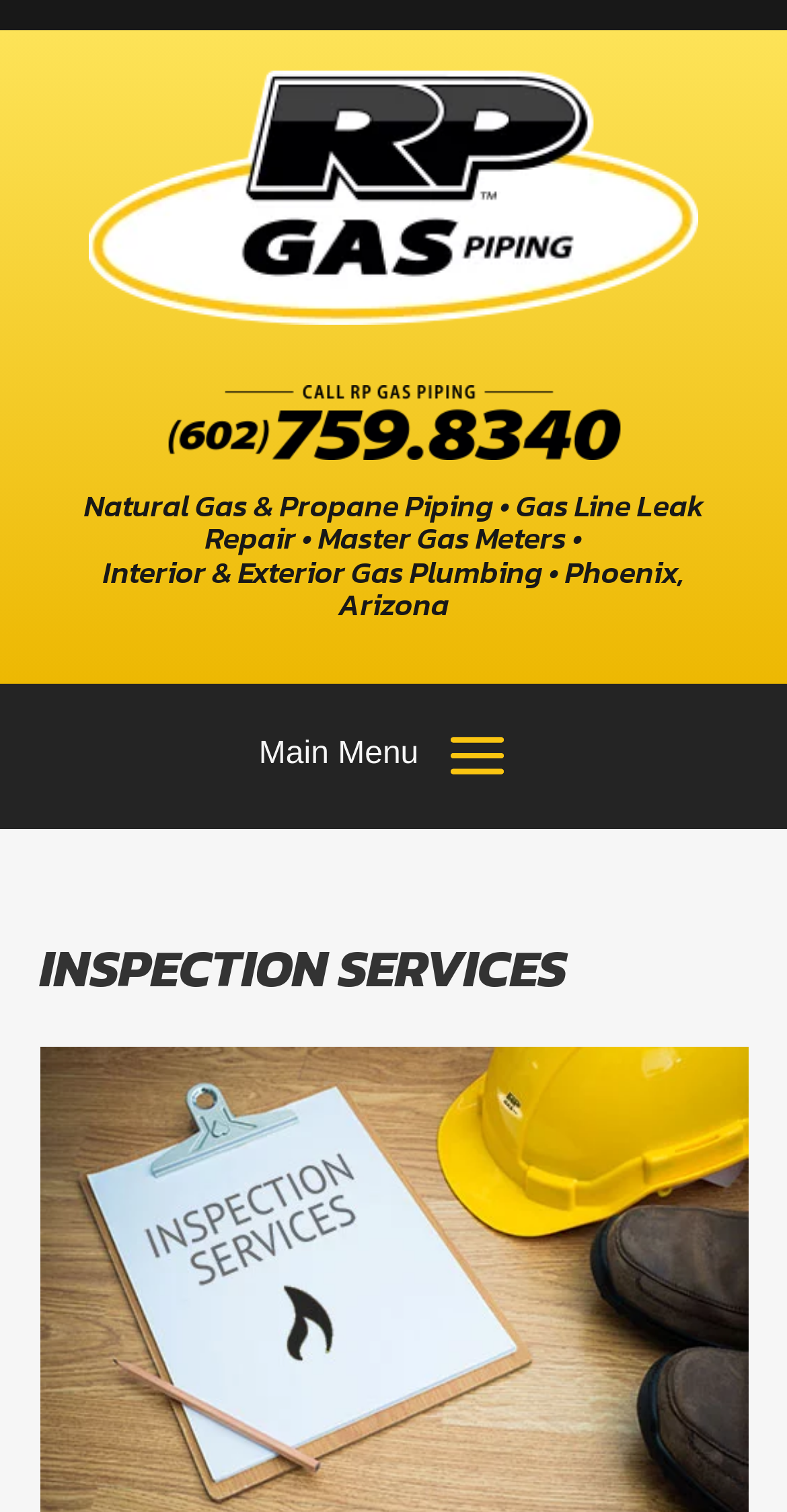What is the phone number to call for services?
Kindly offer a comprehensive and detailed response to the question.

The link element 'Call Today! (602)759-8430' contains the phone number to call for services, which is (602)759-8430.